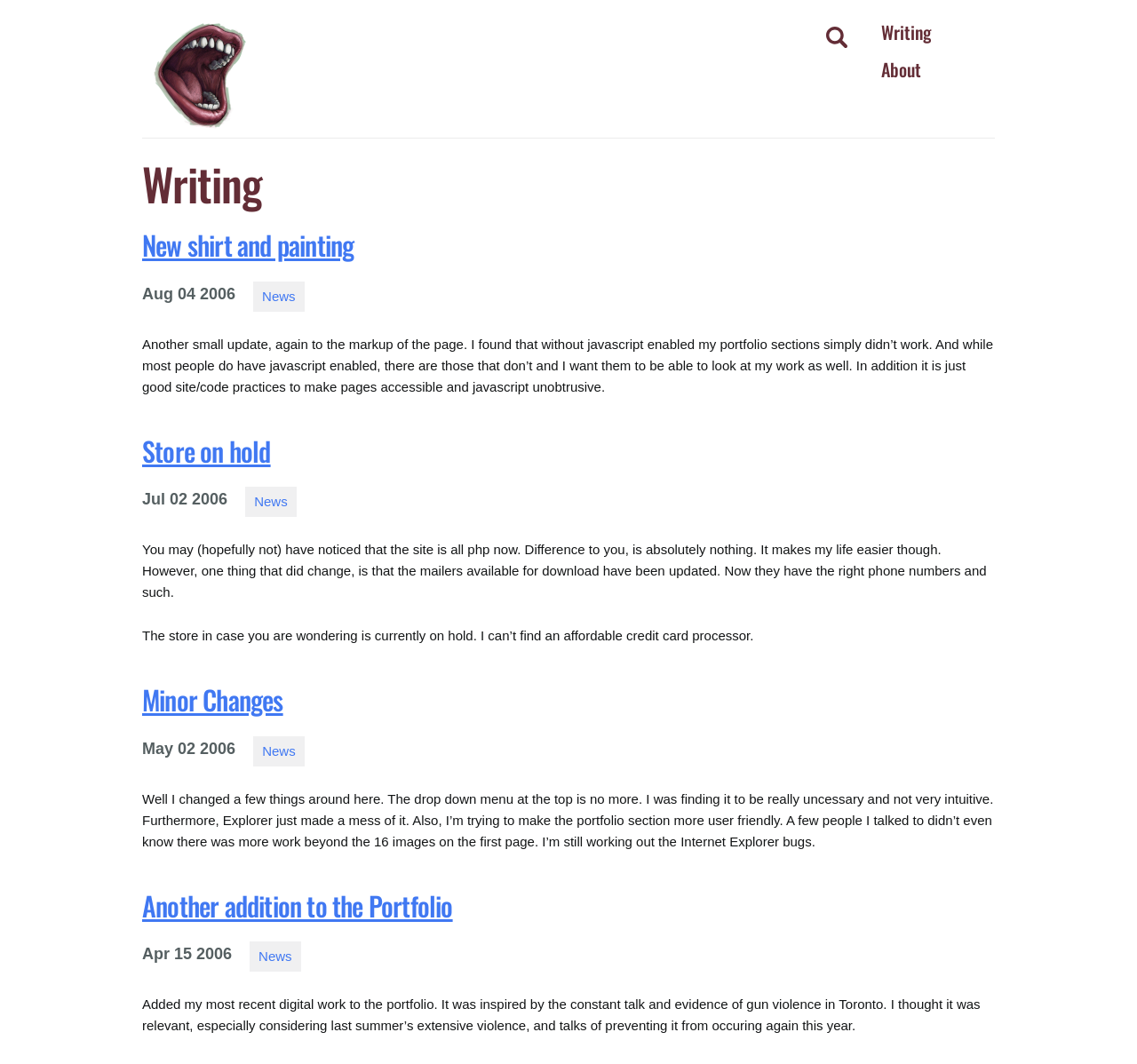Determine the bounding box coordinates of the UI element described below. Use the format (top-left x, top-left y, bottom-right x, bottom-right y) with floating point numbers between 0 and 1: News

[0.223, 0.692, 0.268, 0.72]